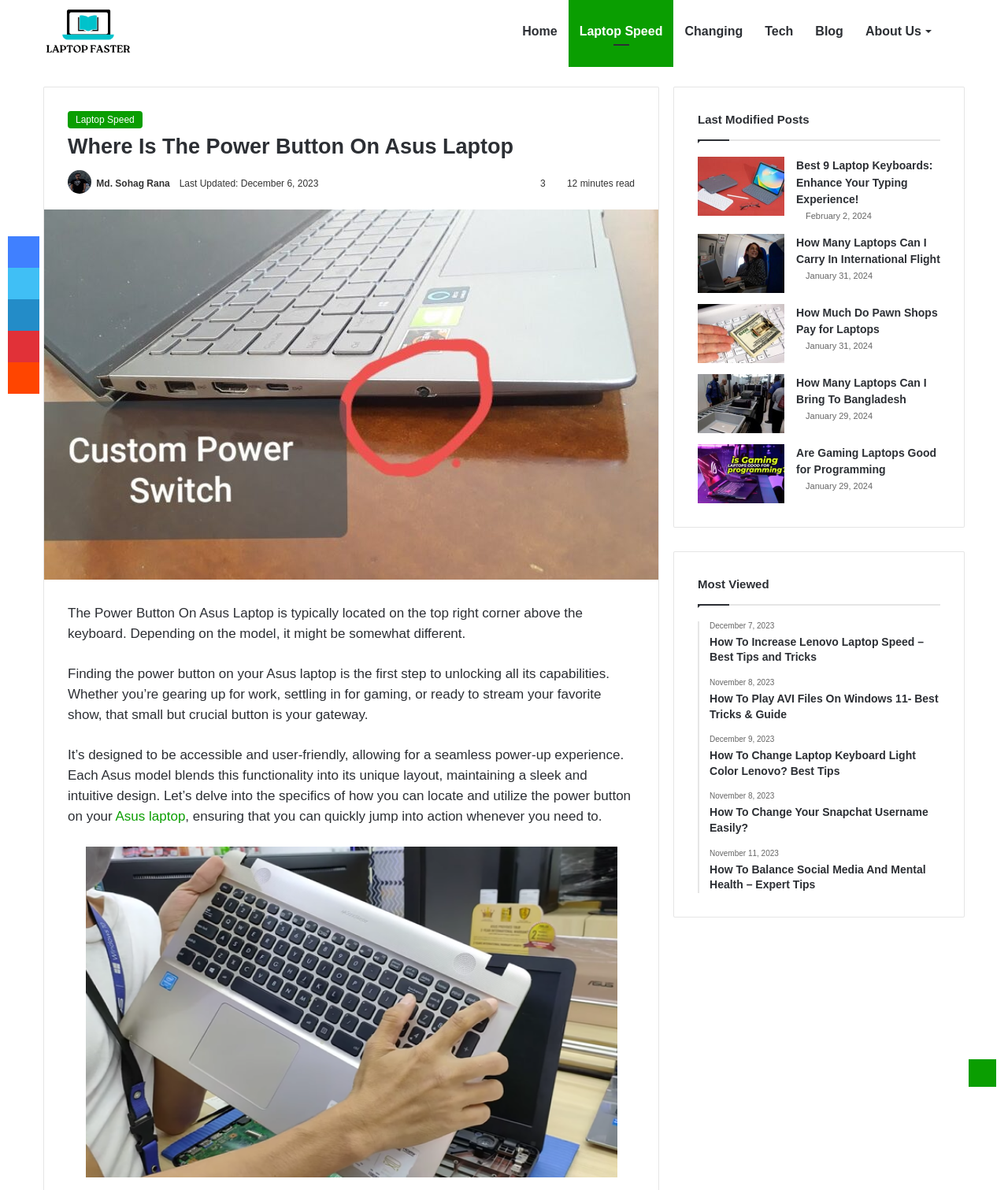What is the category of the article 'Best 9 Laptop Keyboards: Enhance Your Typing Experience'?
Based on the image, give a one-word or short phrase answer.

Laptop Speed